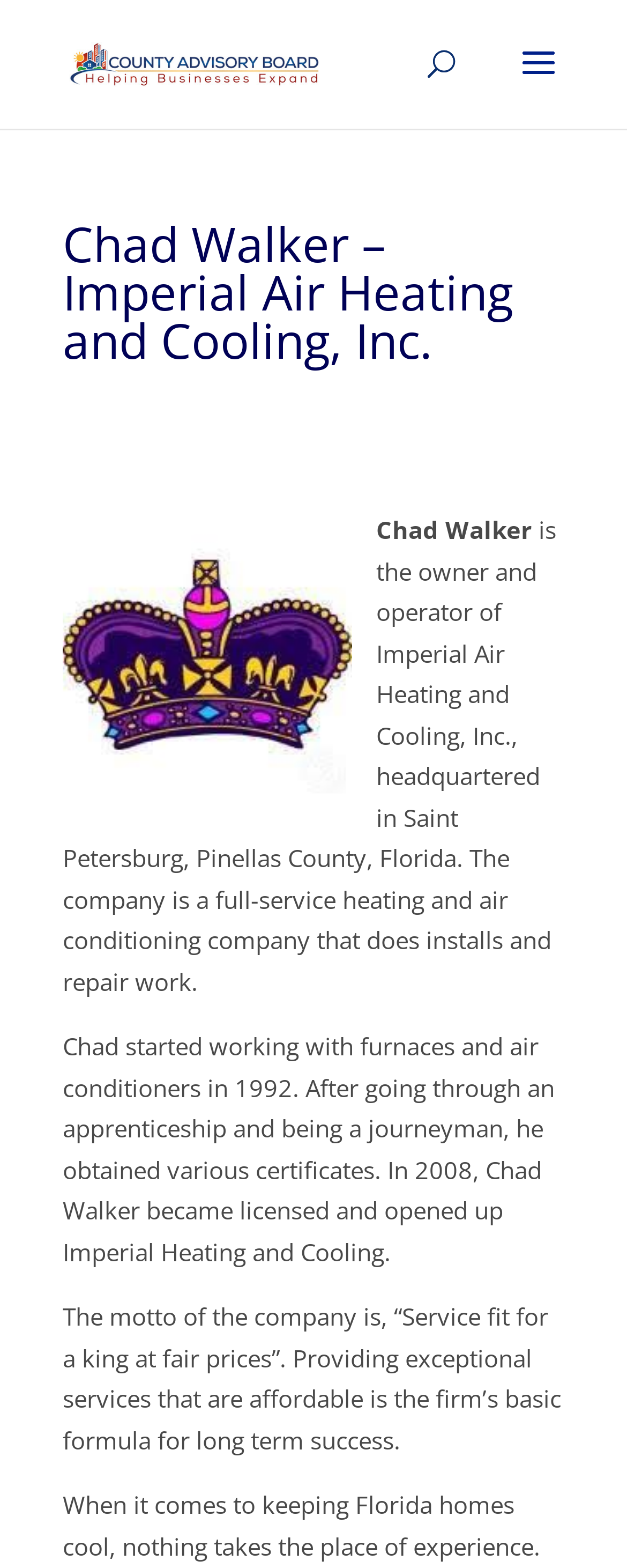Using the provided element description, identify the bounding box coordinates as (top-left x, top-left y, bottom-right x, bottom-right y). Ensure all values are between 0 and 1. Description: alt="County Advisory Board"

[0.11, 0.029, 0.51, 0.049]